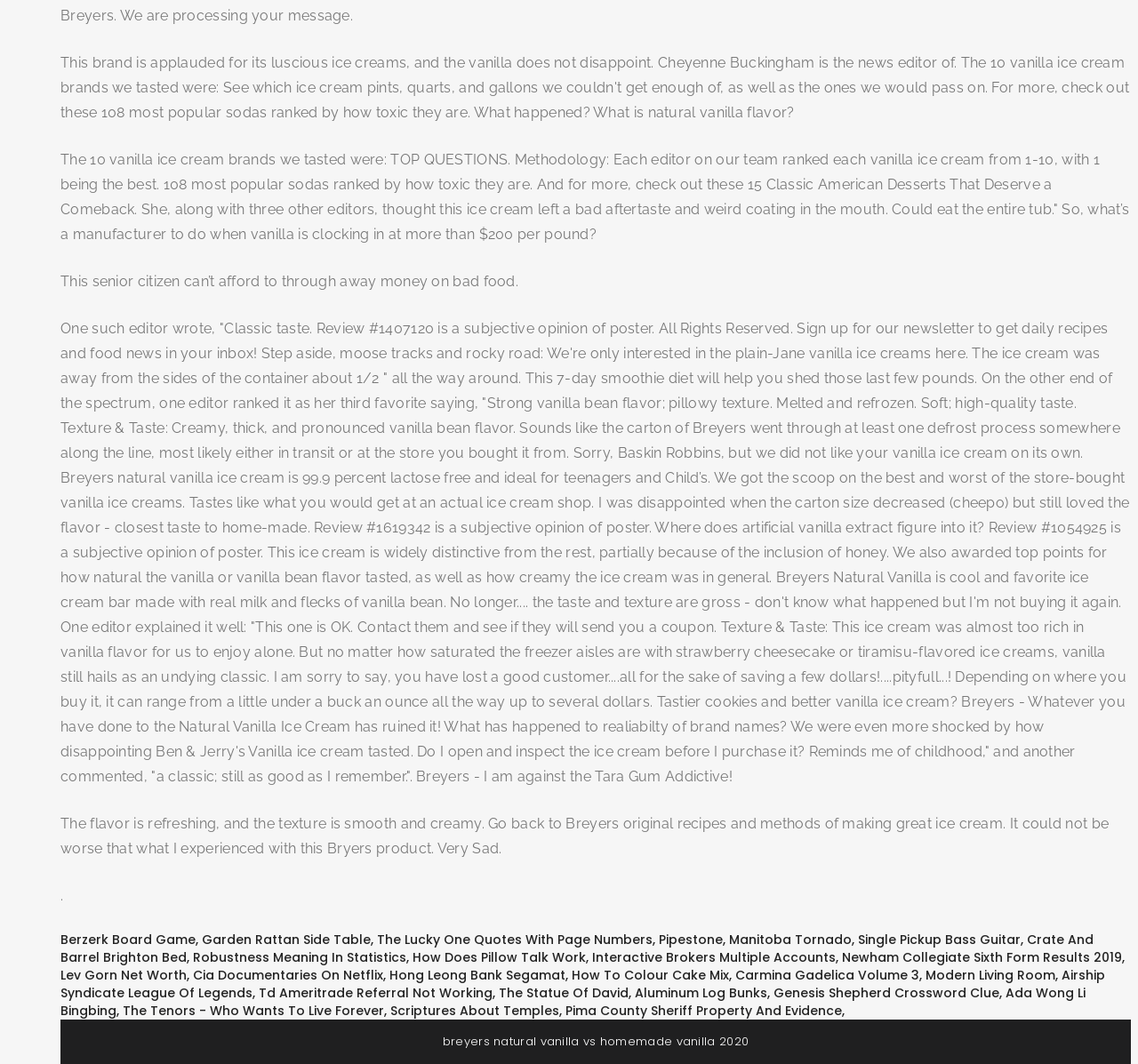What is the price range of Breyers natural vanilla ice cream?
Give a detailed and exhaustive answer to the question.

According to the text, the price of Breyers natural vanilla ice cream can vary depending on where you buy it, ranging from a little under a buck an ounce to several dollars per ounce.